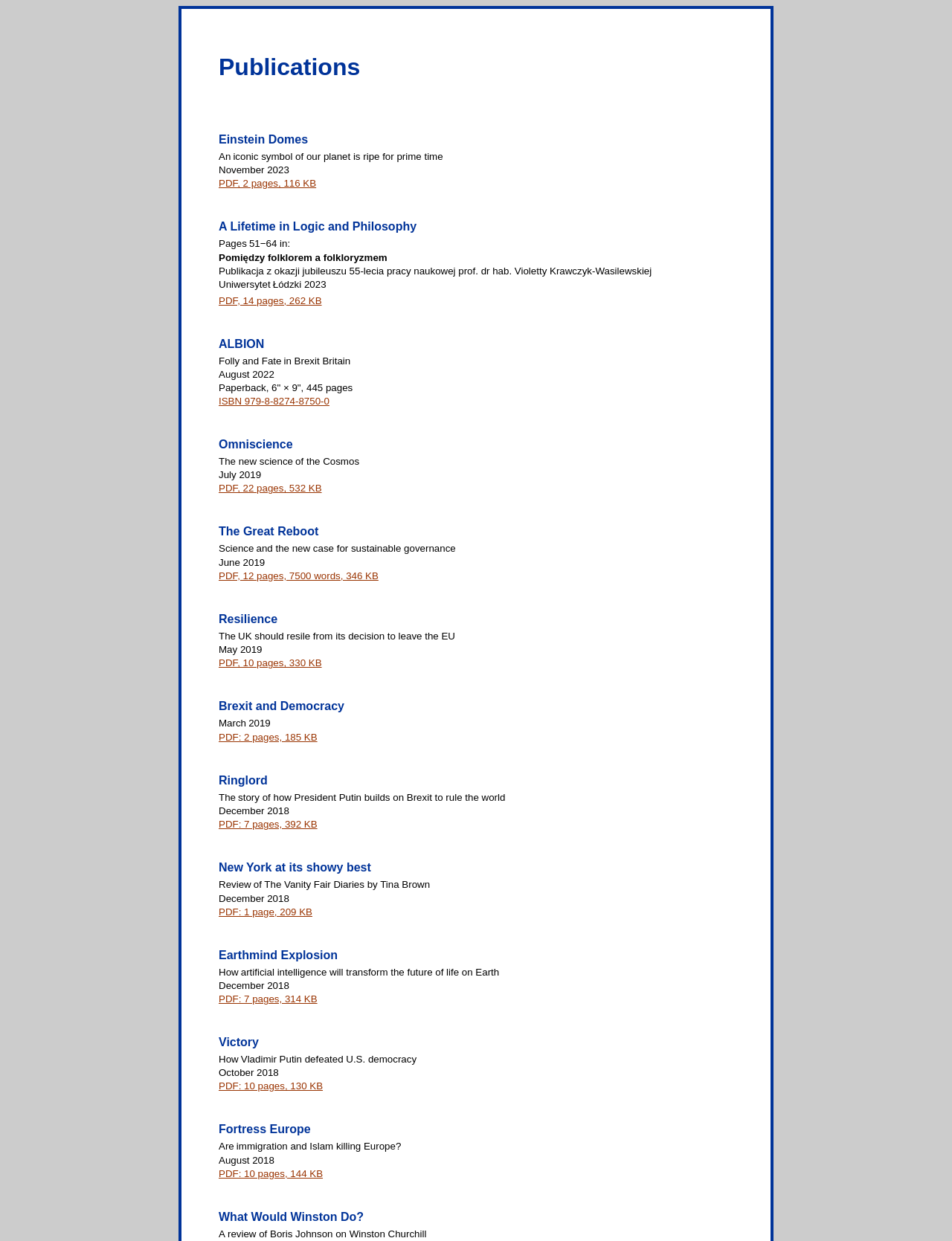Locate the bounding box coordinates of the area to click to fulfill this instruction: "Access 'Victory' publication". The bounding box should be presented as four float numbers between 0 and 1, in the order [left, top, right, bottom].

[0.23, 0.835, 0.272, 0.845]